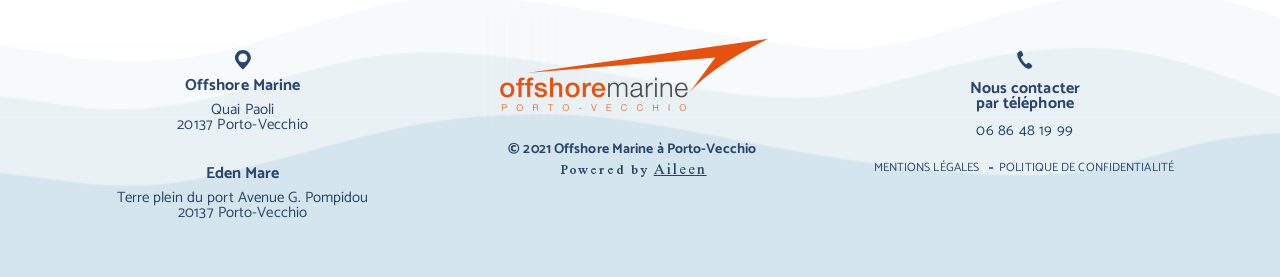Who powers the website?
Use the information from the image to give a detailed answer to the question.

I found the name of the website's power source by looking at the link element with OCR text 'Aileen' which is next to the StaticText element with OCR text 'Powered by'.